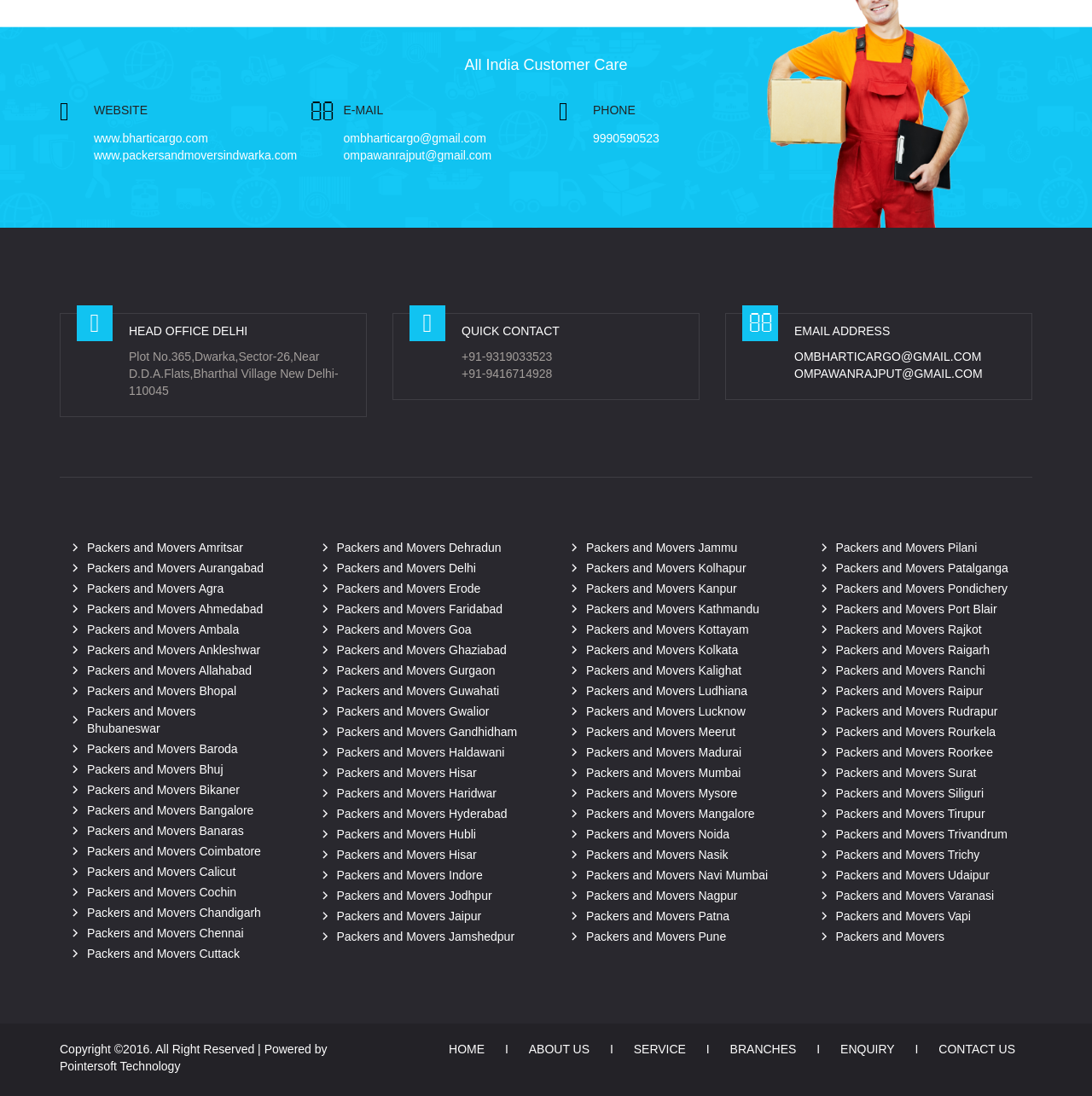Use a single word or phrase to answer the following:
What is the email address for quick contact?

ombharticargo@gmail.com